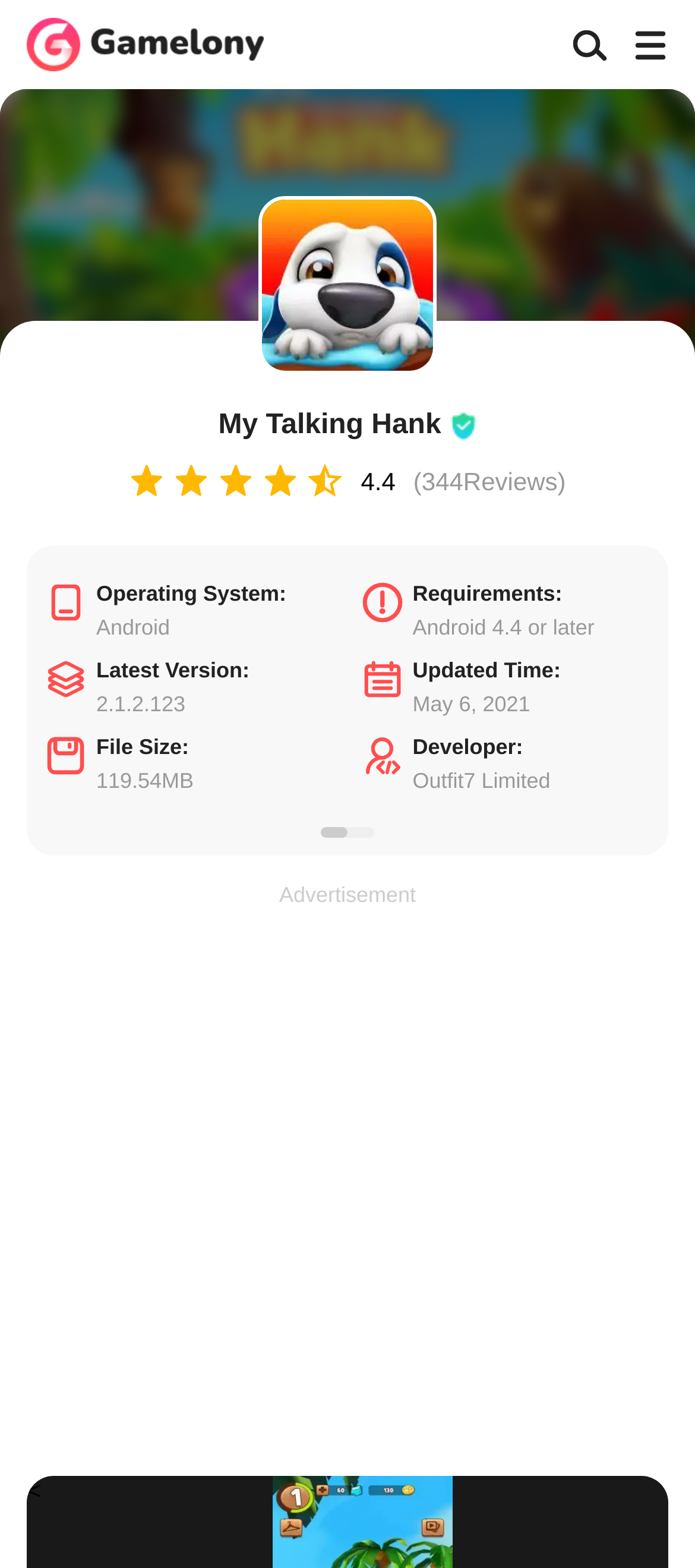How many reviews does the app have?
Please provide a comprehensive answer based on the contents of the image.

The number of reviews can be found in the link element with the text '(344Reviews)' at coordinates [0.595, 0.297, 0.814, 0.315].